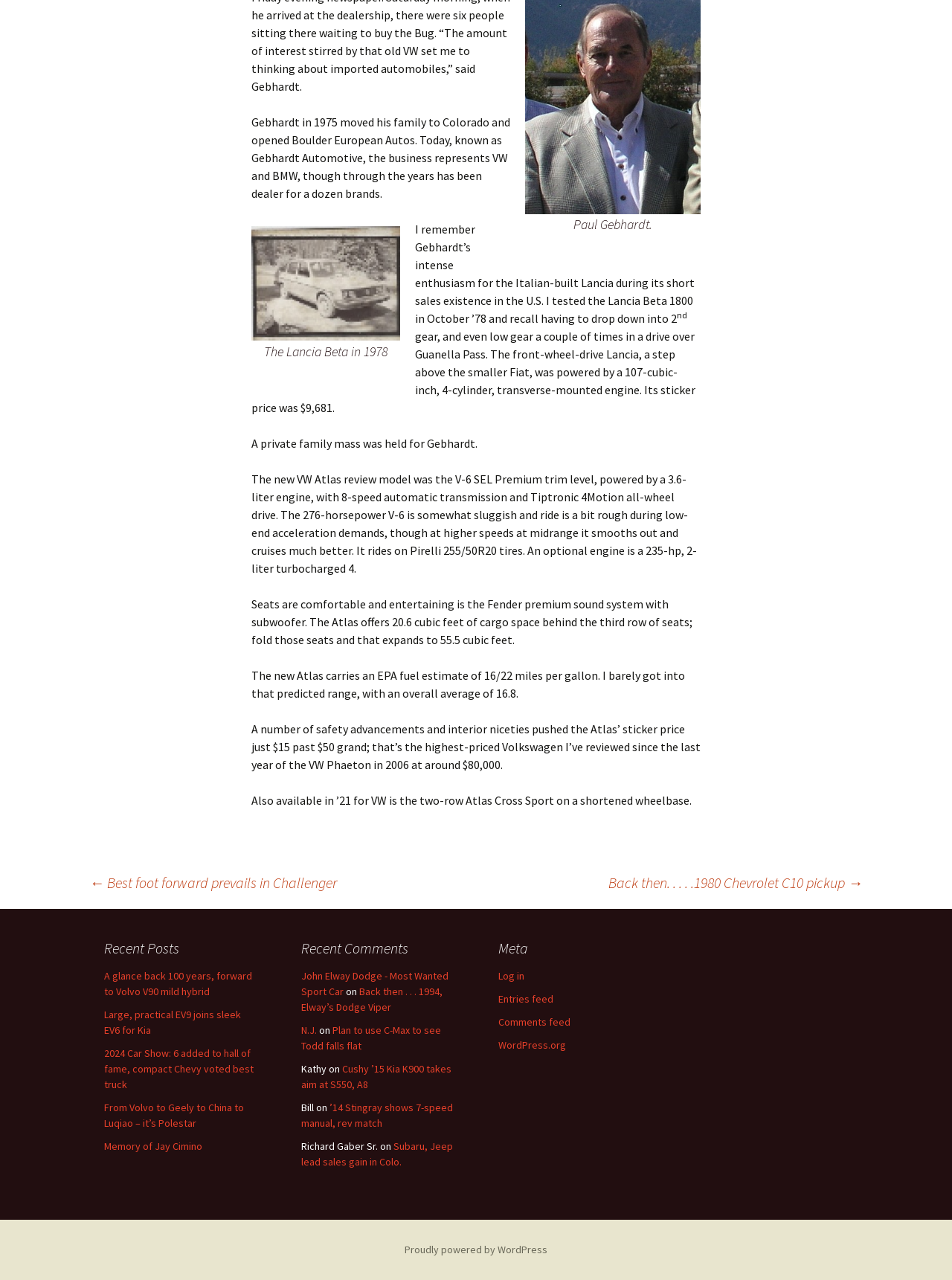Locate the bounding box coordinates of the element that should be clicked to fulfill the instruction: "Click on the 'Back then.....1980 Chevrolet C10 pickup →' link".

[0.639, 0.681, 0.906, 0.698]